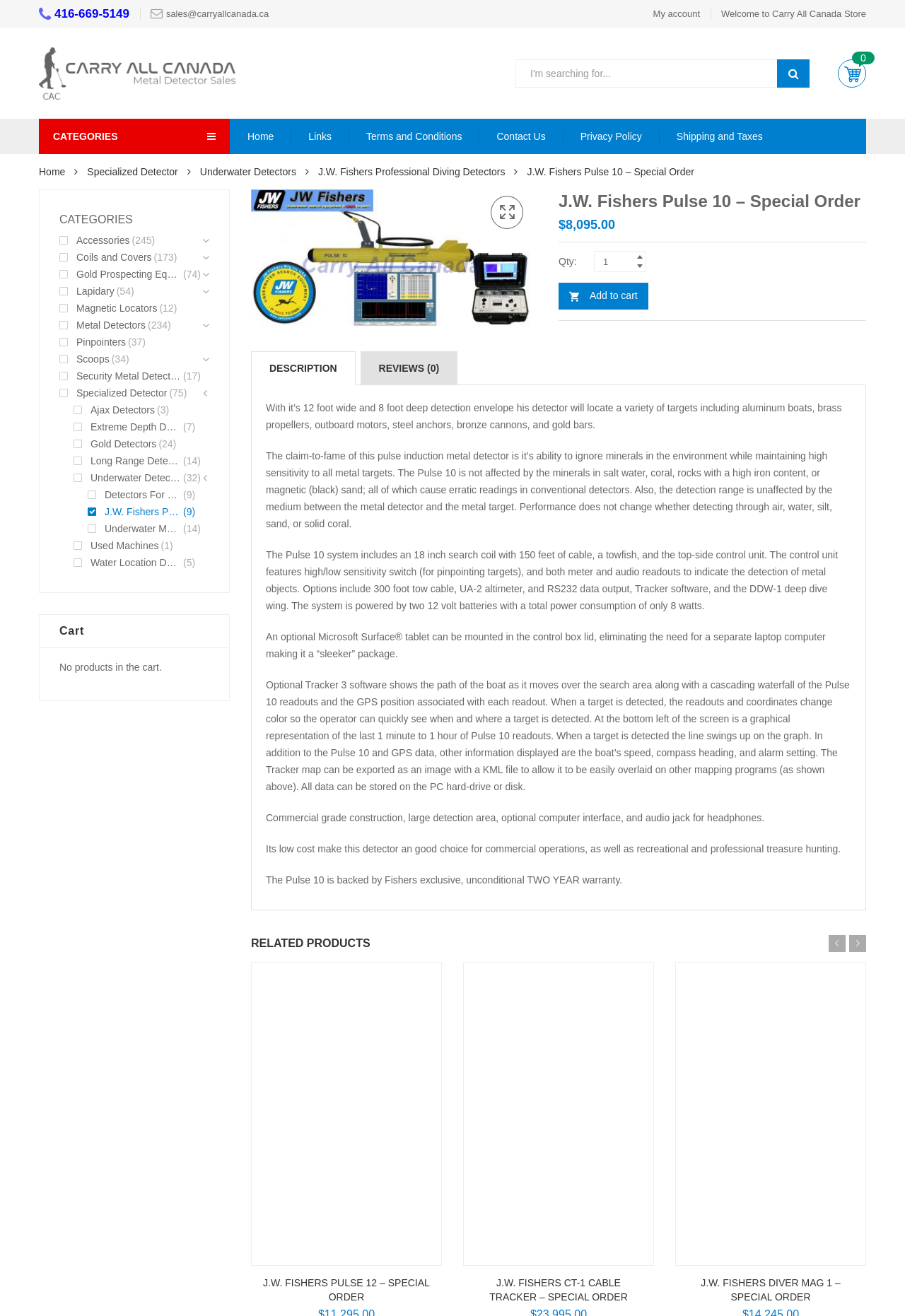Find the bounding box of the UI element described as: "Add to cart". The bounding box coordinates should be given as four float values between 0 and 1, i.e., [left, top, right, bottom].

[0.617, 0.215, 0.716, 0.235]